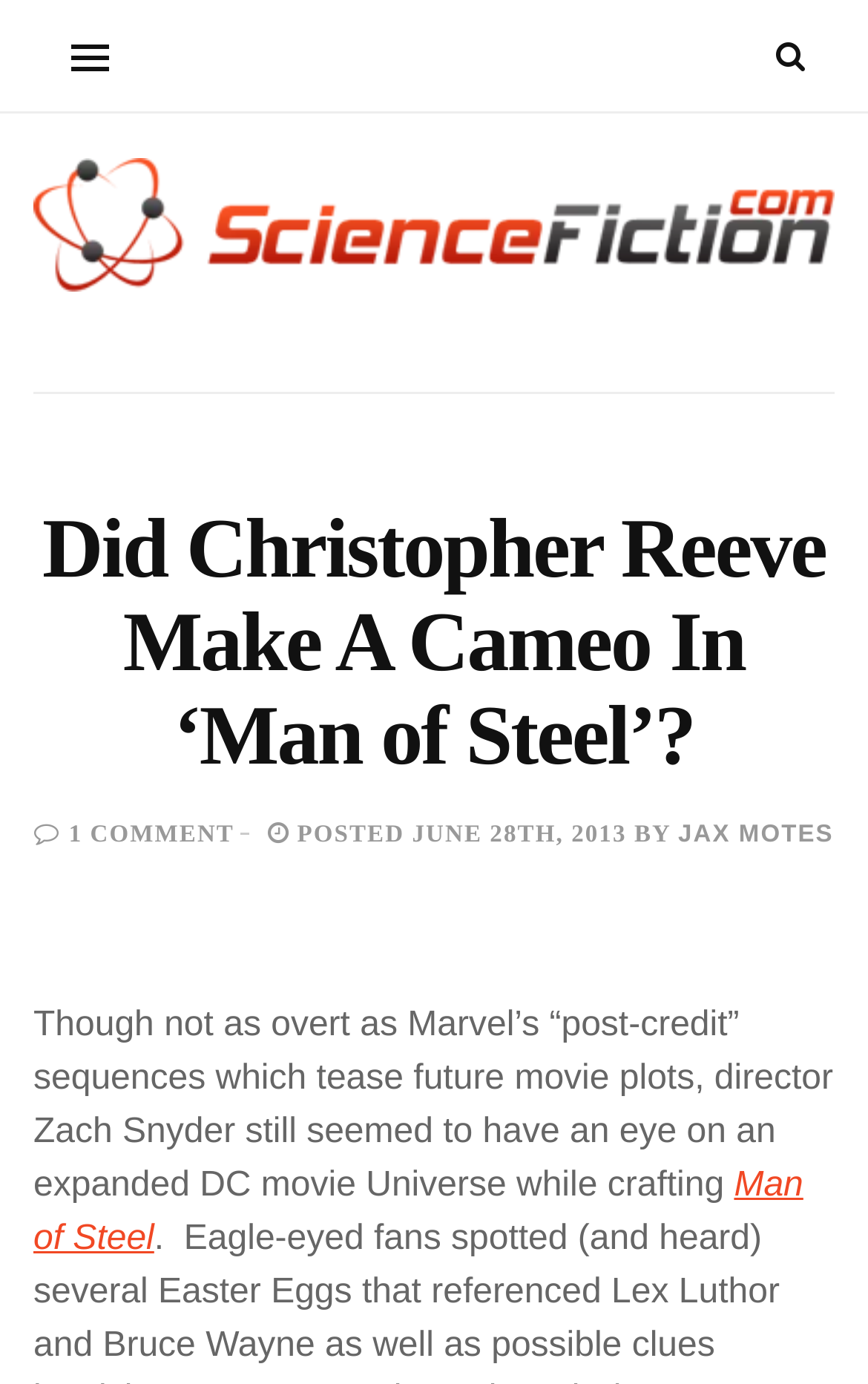Give an extensive and precise description of the webpage.

The webpage appears to be an article discussing whether Christopher Reeve made a cameo in the movie "Man of Steel". At the top, there is a heading with the title of the article, "Did Christopher Reeve Make A Cameo In ‘Man of Steel’?".

Below the title, there are several links, including one to the website "ScienceFiction.com", which is accompanied by an image of the website's logo. To the right of the title, there is a link with a Facebook icon, followed by links to Twitter, Pinterest, Messenger, Skype, and Share.

Underneath the title, there is a section with the author's name, "JAX MOTES", and the date the article was posted, "JUNE 28TH, 2013". Next to this section, there is a link indicating that there is "1 COMMENT" on the article.

The main content of the article begins below, with a paragraph of text discussing director Zach Snyder's approach to the DC movie universe while making "Man of Steel". The text is followed by a link to the movie "Man of Steel" at the very bottom of the page.

There are a total of 7 links to social media platforms and sharing options, and 2 links to other articles or websites. The webpage also features 1 image, which is the logo of "ScienceFiction.com".